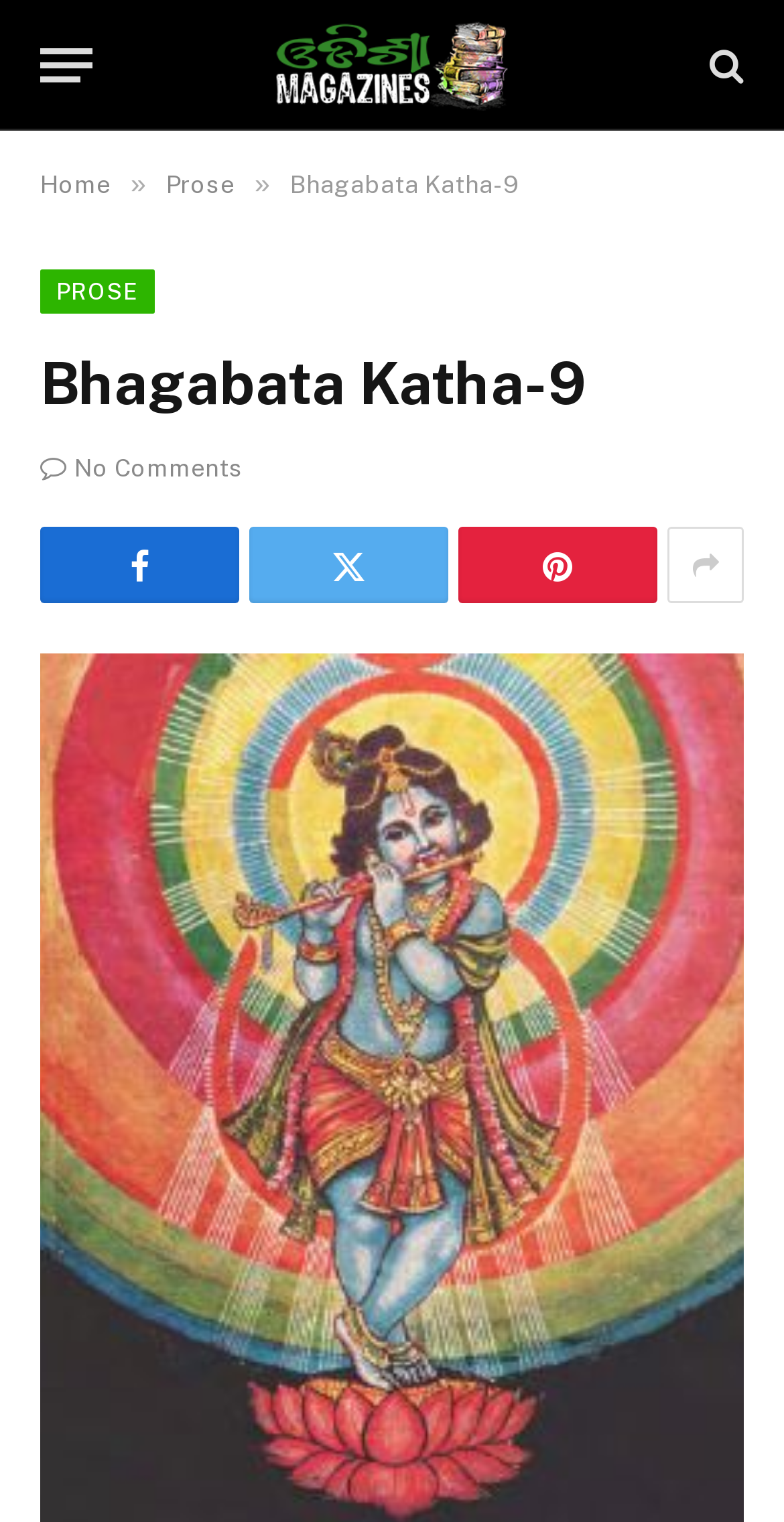Create a detailed narrative describing the layout and content of the webpage.

The webpage is about Odia Book Bhagabata Katha-9 PDF Download, which is part of the Odisha Magazines library. At the top left corner, there is a "Menu" button. Next to it, there is a link to "Odisha Magazines" with an accompanying image. On the top right corner, there is a search icon represented by a magnifying glass symbol.

Below the top section, there is a navigation menu with links to "Home", followed by a "»" symbol, then "Prose", and finally "Bhagabata Katha-9". The "Prose" link is also repeated below the navigation menu.

The main content of the page is headed by a title "Bhagabata Katha-9" which spans almost the entire width of the page. Below the title, there are several links, including "No Comments", and four social media icons represented by Unicode characters.

Overall, the webpage appears to be a book page with navigation and social media links.